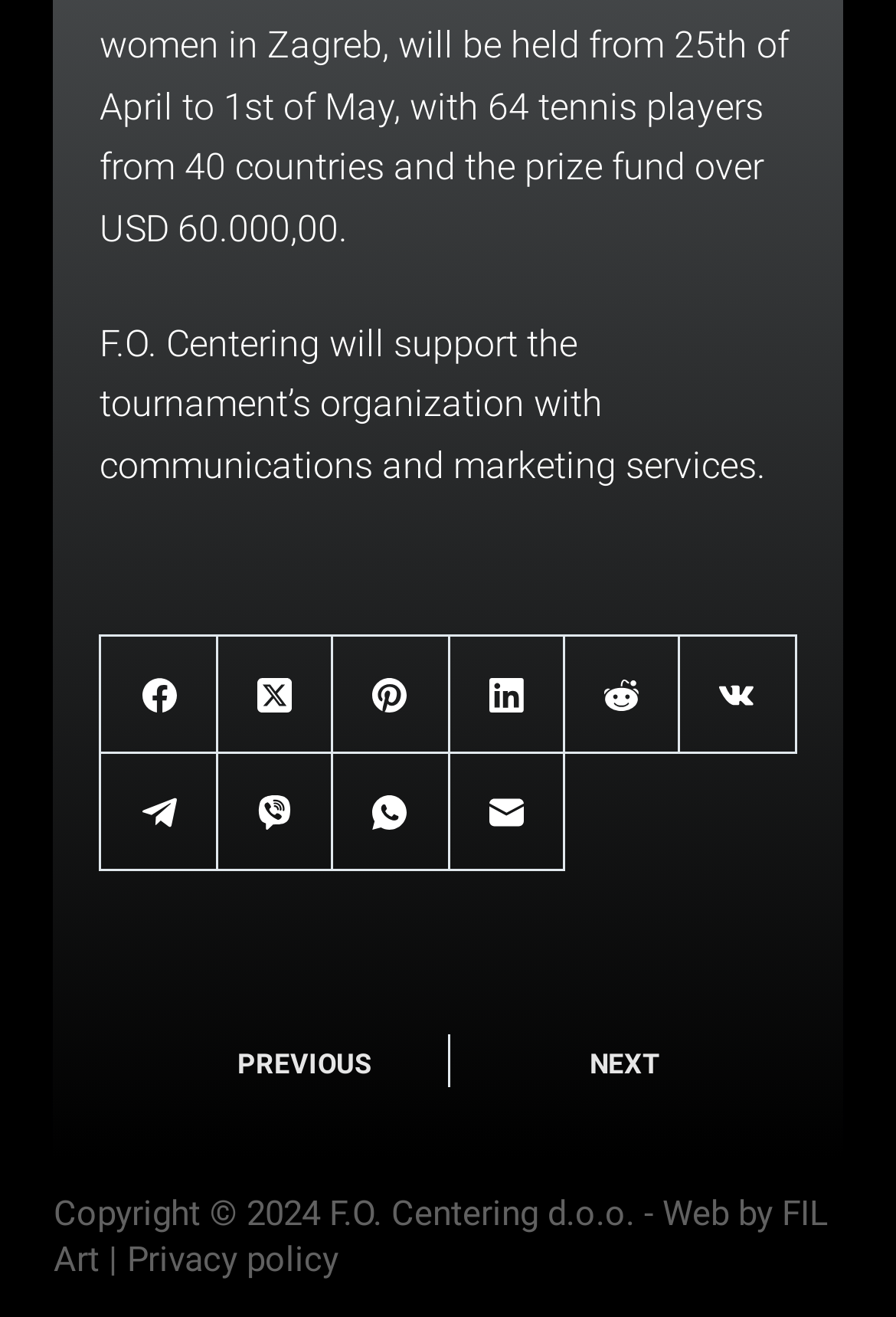Utilize the details in the image to thoroughly answer the following question: How many social media links are available?

I counted the number of social media links available on the webpage, including Facebook, Twitter, Pinterest, LinkedIn, Reddit, VK, Telegram, Viber, WhatsApp, and Email.